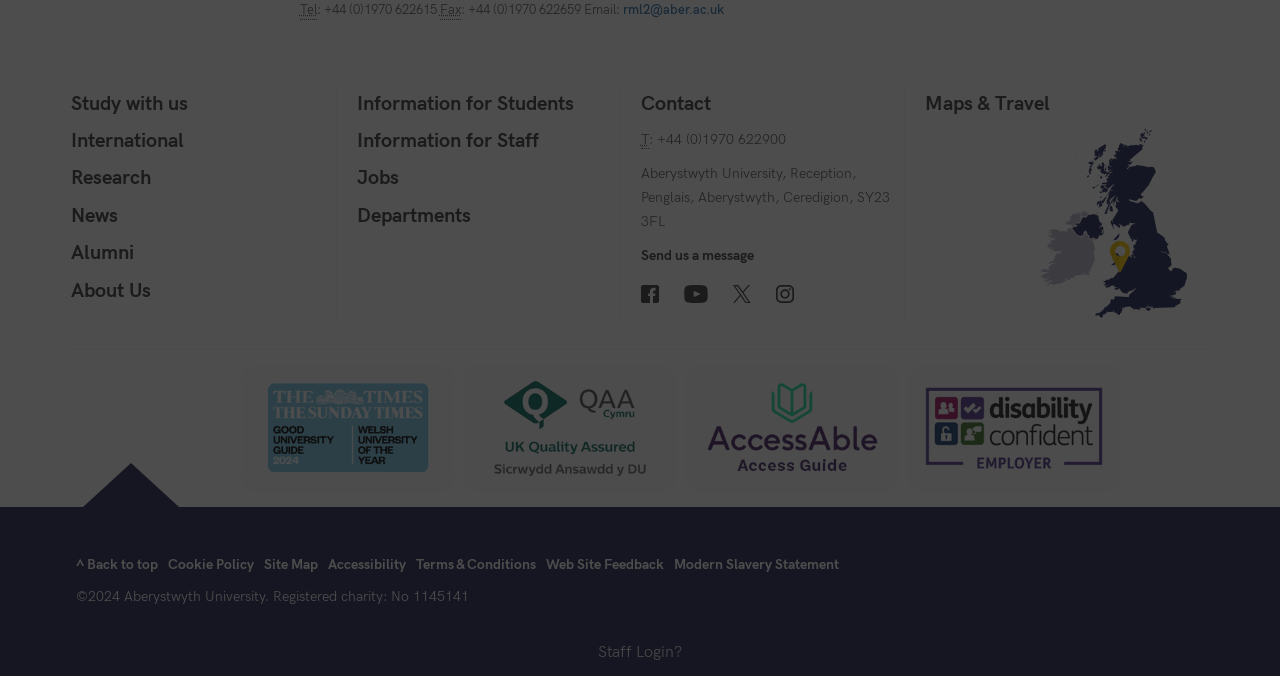Please answer the following question using a single word or phrase: 
What type of content is displayed in the carousel region?

University achievements